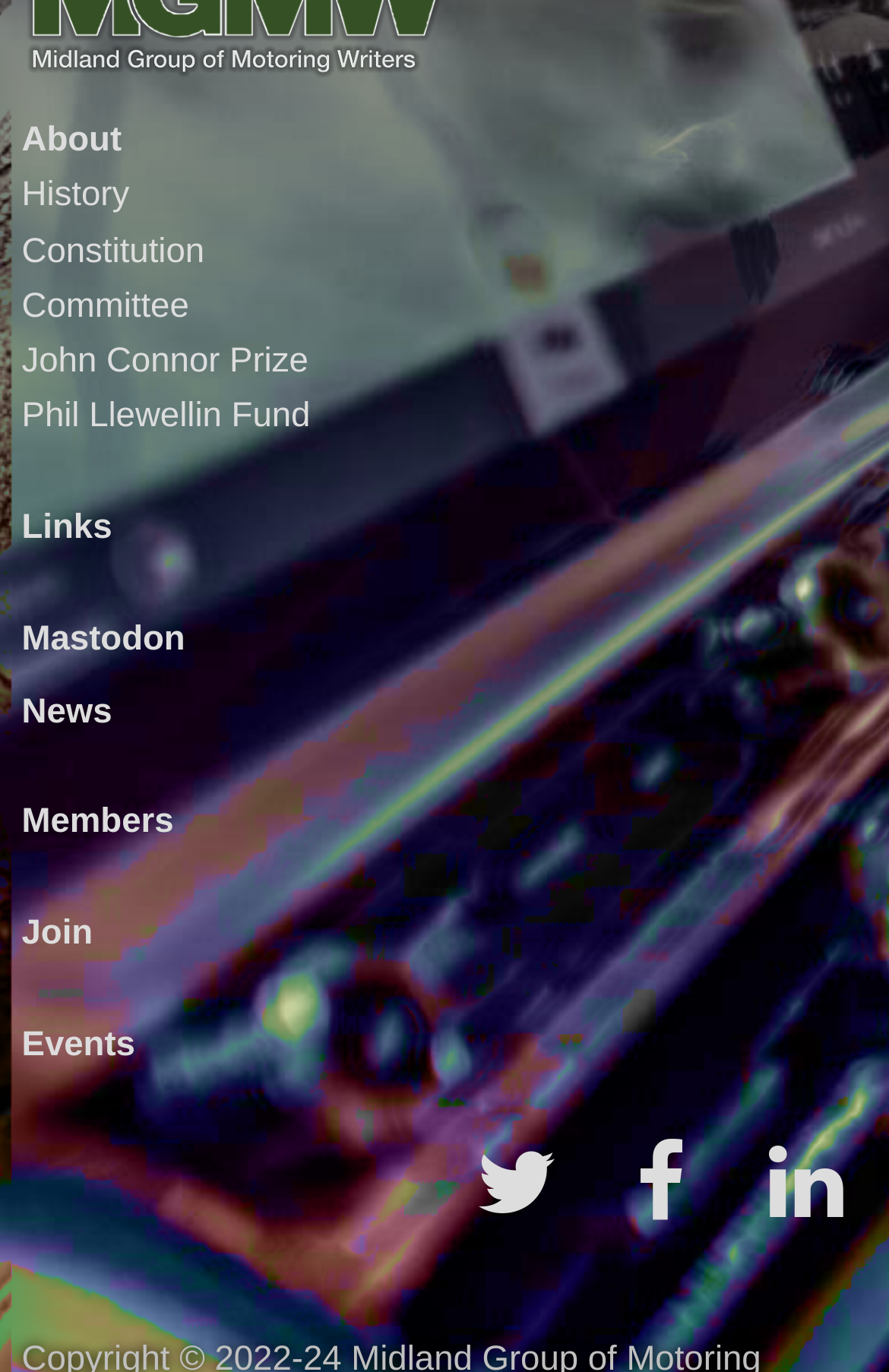Given the element description, predict the bounding box coordinates in the format (top-left x, top-left y, bottom-right x, bottom-right y). Make sure all values are between 0 and 1. Here is the element description: John Connor Prize

[0.024, 0.249, 0.347, 0.278]